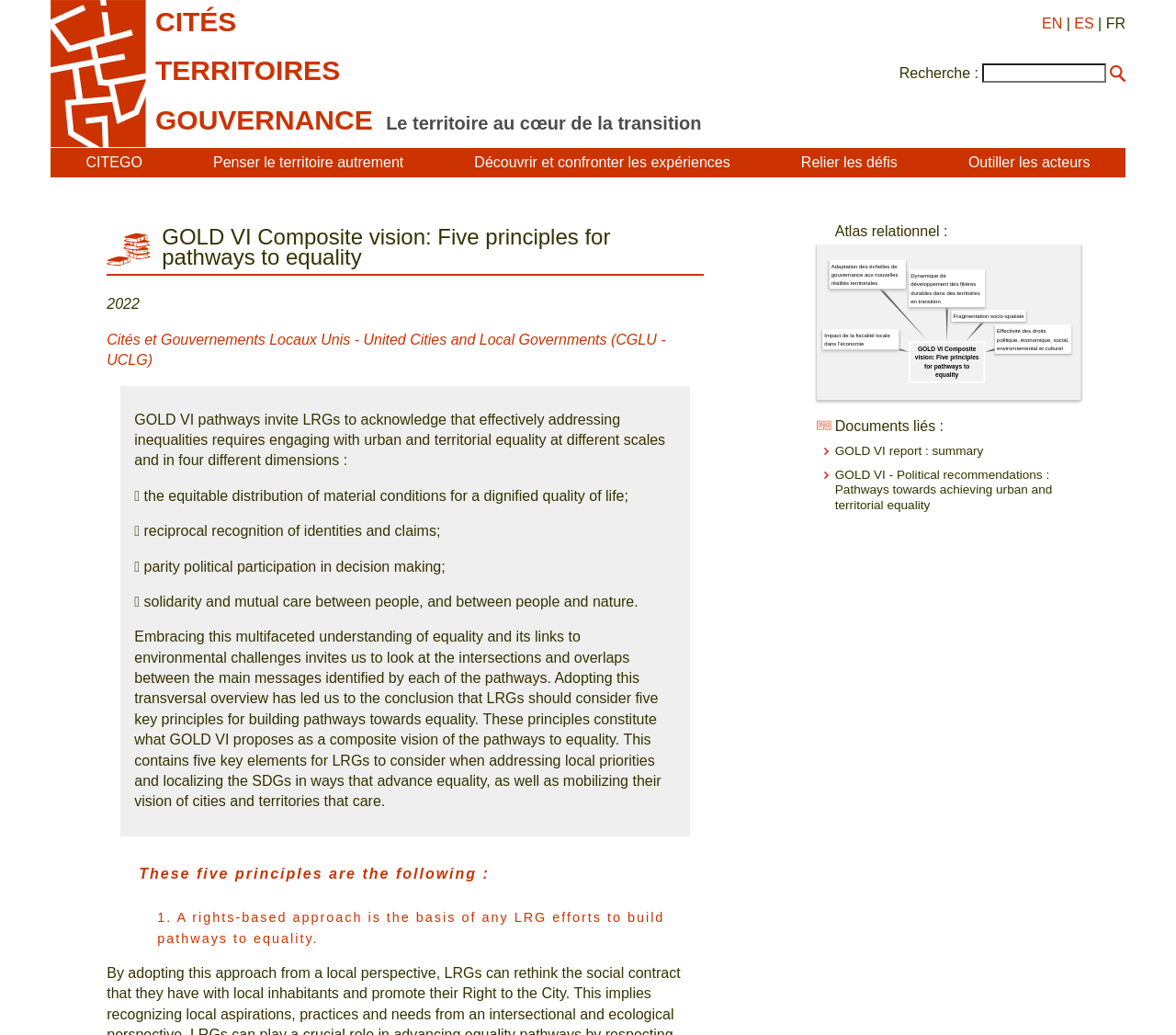Please identify the primary heading of the webpage and give its text content.

GOLD VI Composite vision: Five principles for pathways to equality